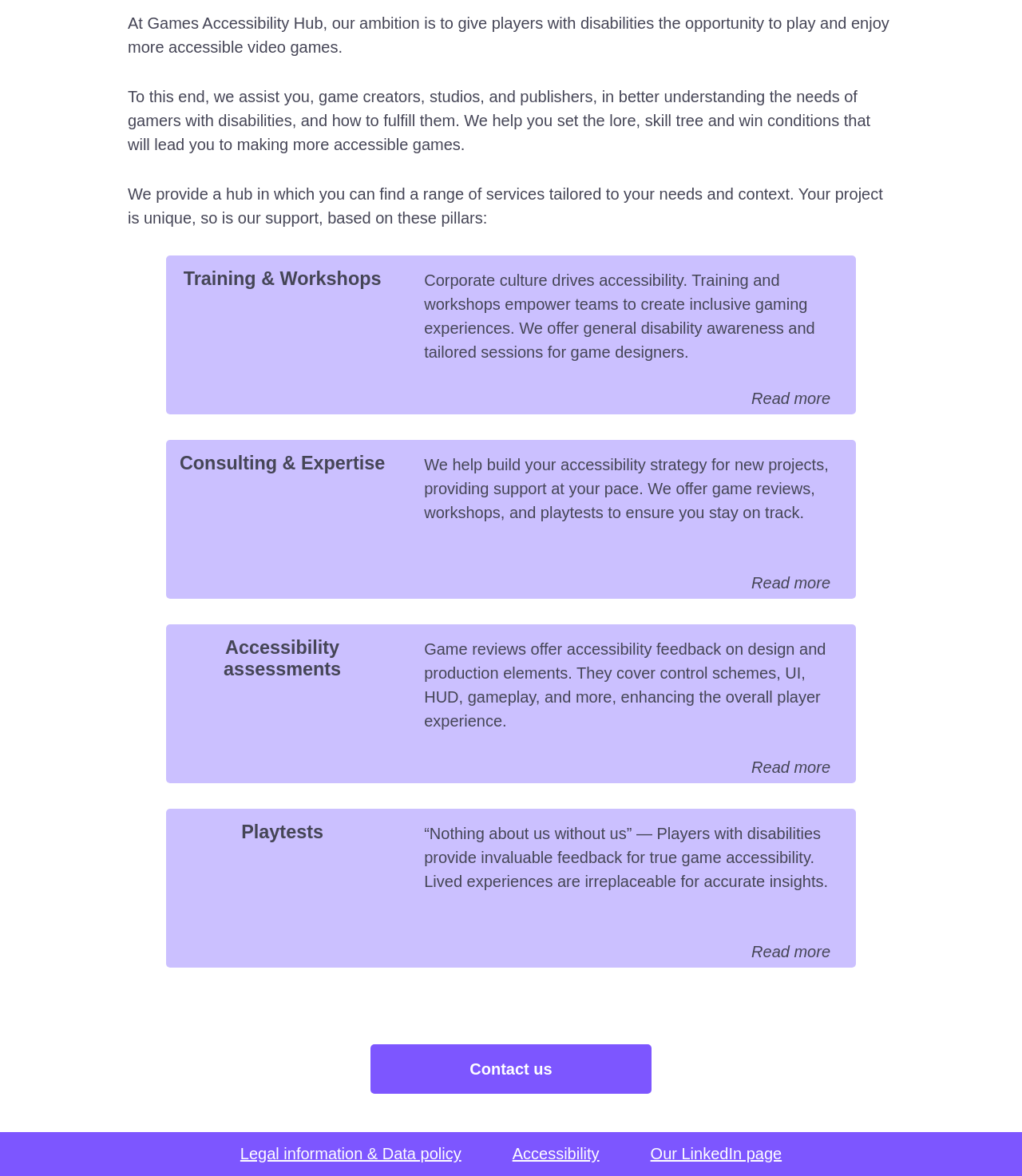Give the bounding box coordinates for this UI element: "Playtests". The coordinates should be four float numbers between 0 and 1, arranged as [left, top, right, bottom].

[0.236, 0.699, 0.316, 0.716]